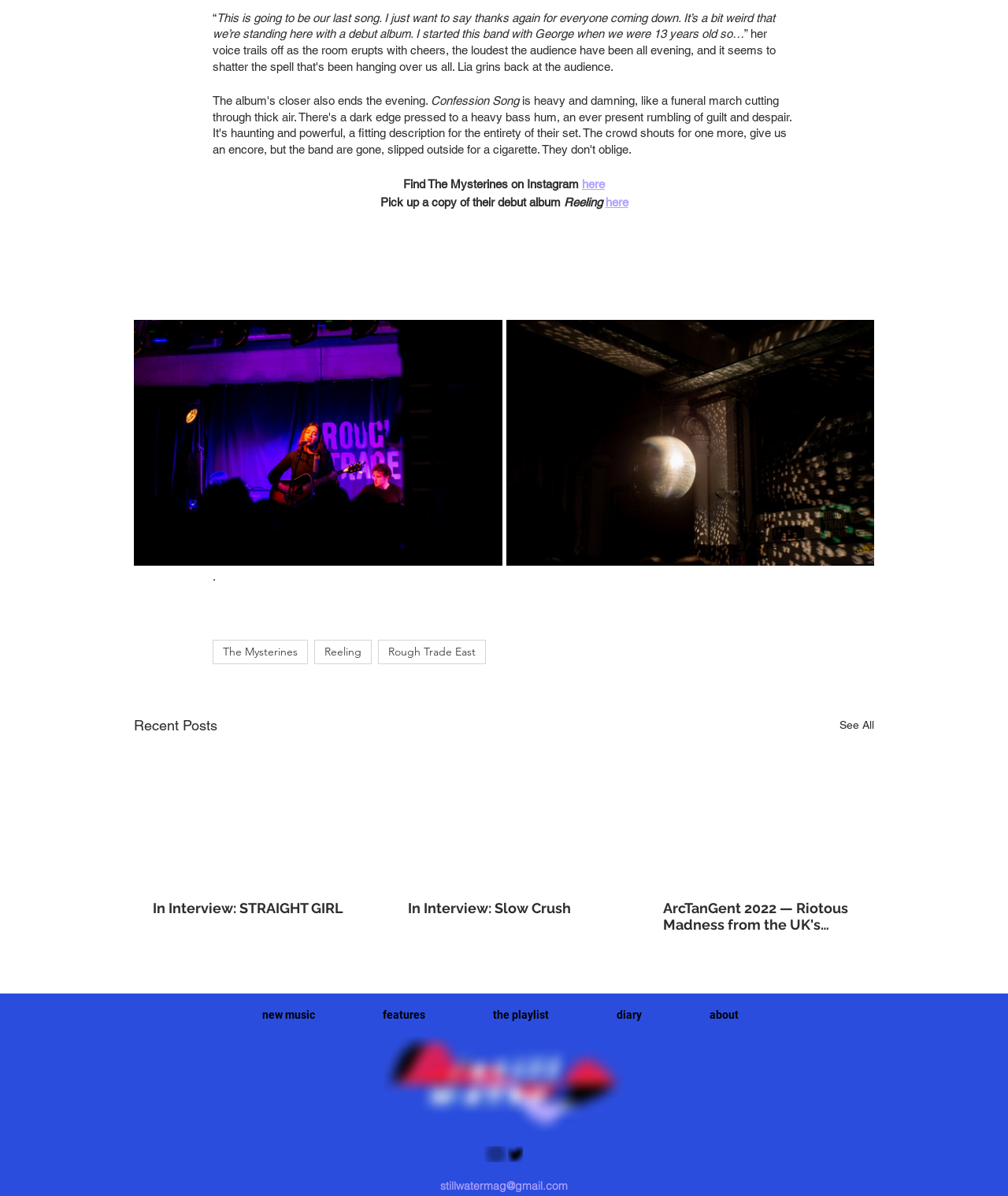How many images are there on the webpage?
Using the image, elaborate on the answer with as much detail as possible.

There are 5 images on the webpage, including the two 'Untitled image' links, the 'Still Water - Blog Banner (4).png' image, the 'icons8-instagram-32.png' image, and the 'icons8-twitter-26.png' image.